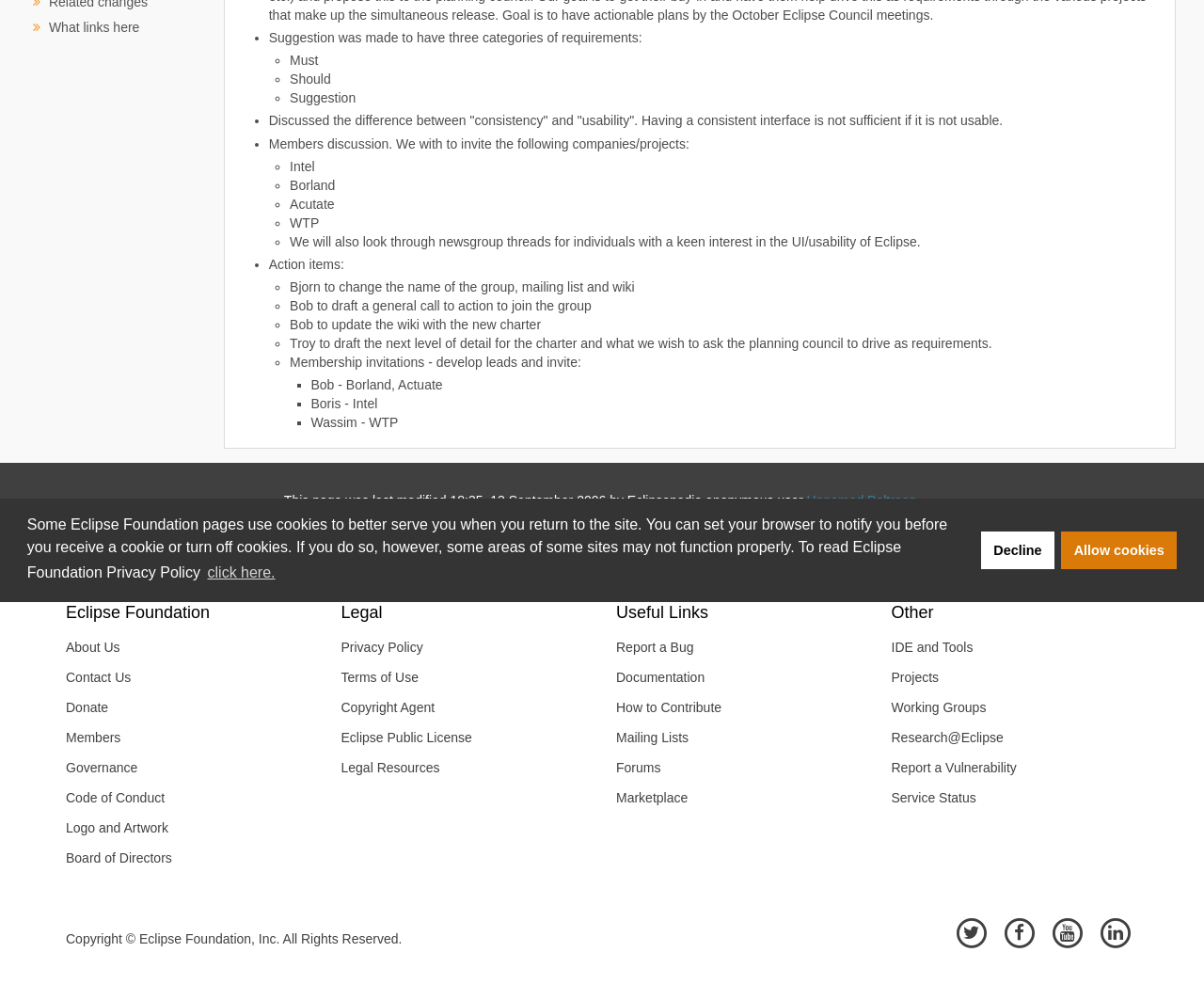Using floating point numbers between 0 and 1, provide the bounding box coordinates in the format (top-left x, top-left y, bottom-right x, bottom-right y). Locate the UI element described here: Wisconsin State Journal

None